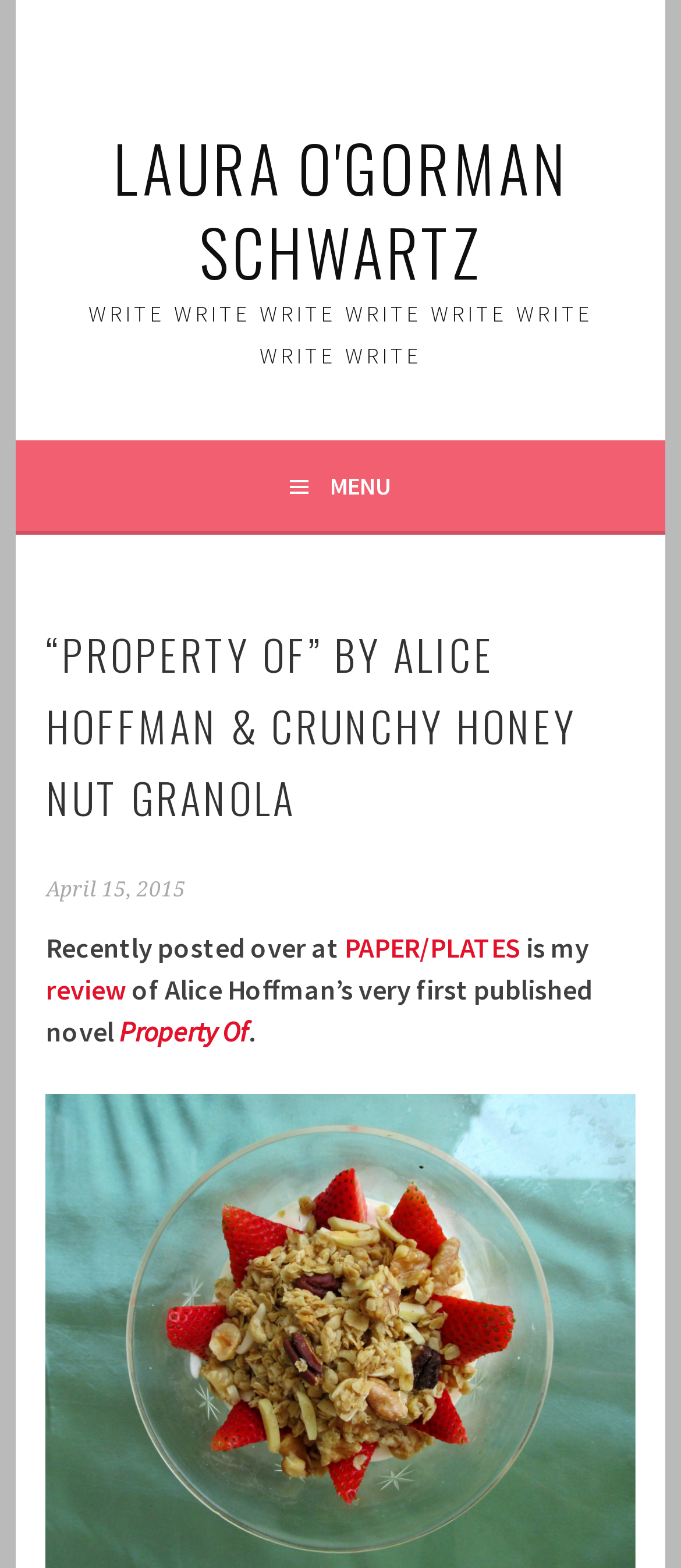Based on the provided description, "April 15, 2015May 21, 2017", find the bounding box of the corresponding UI element in the screenshot.

[0.068, 0.56, 0.273, 0.575]